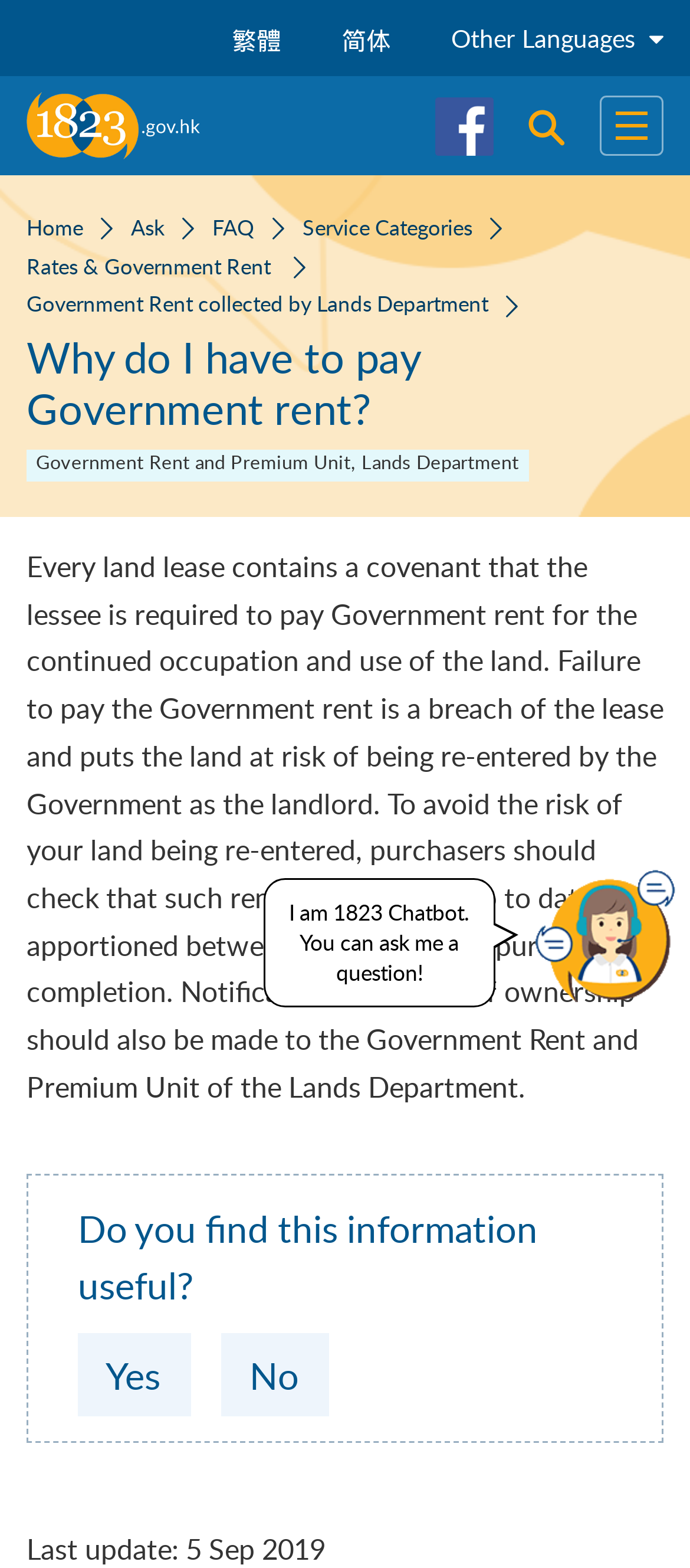Determine the bounding box coordinates for the element that should be clicked to follow this instruction: "Check Government Rent and Premium Unit information". The coordinates should be given as four float numbers between 0 and 1, in the format [left, top, right, bottom].

[0.038, 0.286, 0.765, 0.307]